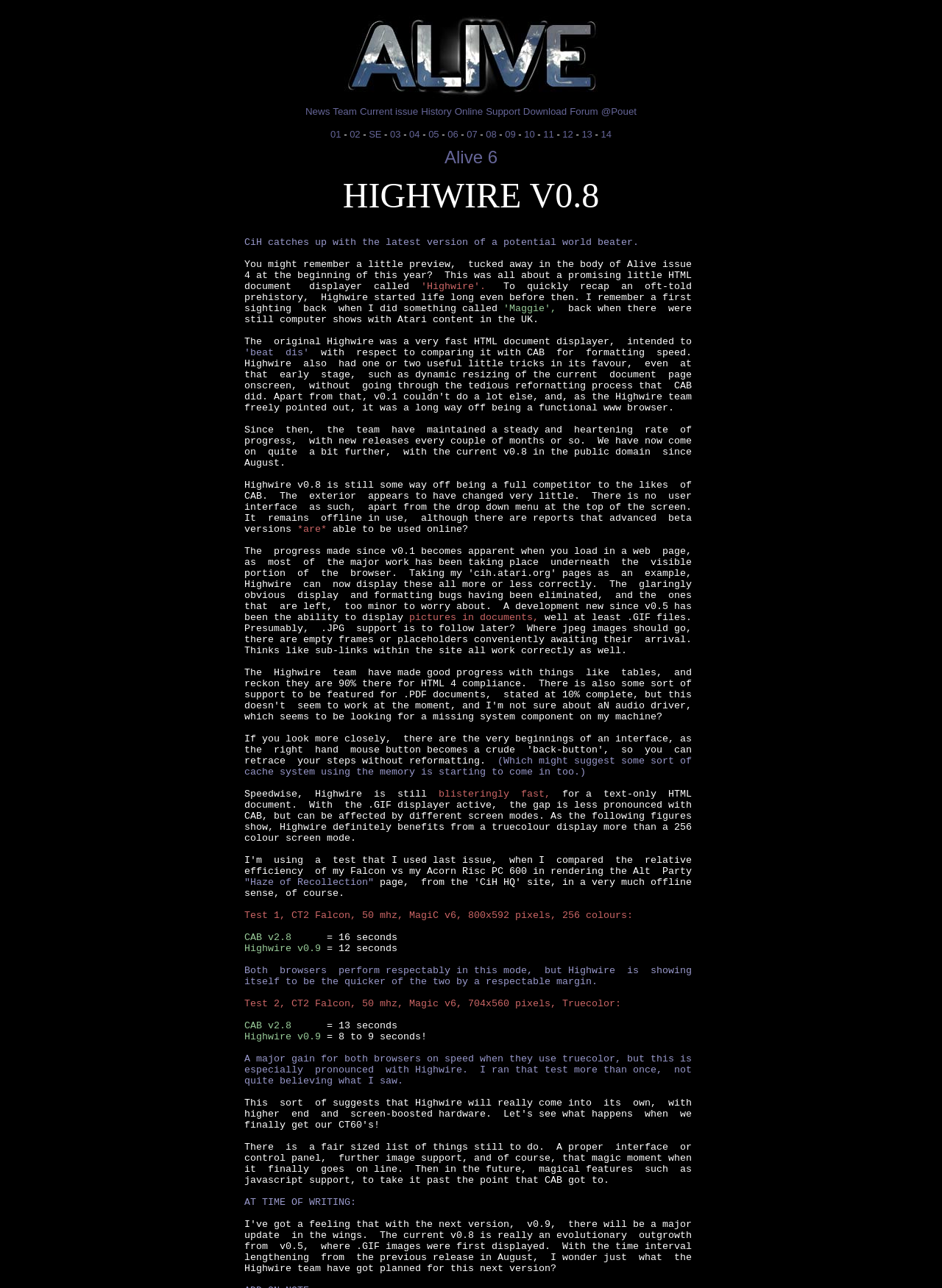Please identify the bounding box coordinates of the region to click in order to complete the task: "Click on News". The coordinates must be four float numbers between 0 and 1, specified as [left, top, right, bottom].

[0.323, 0.082, 0.351, 0.091]